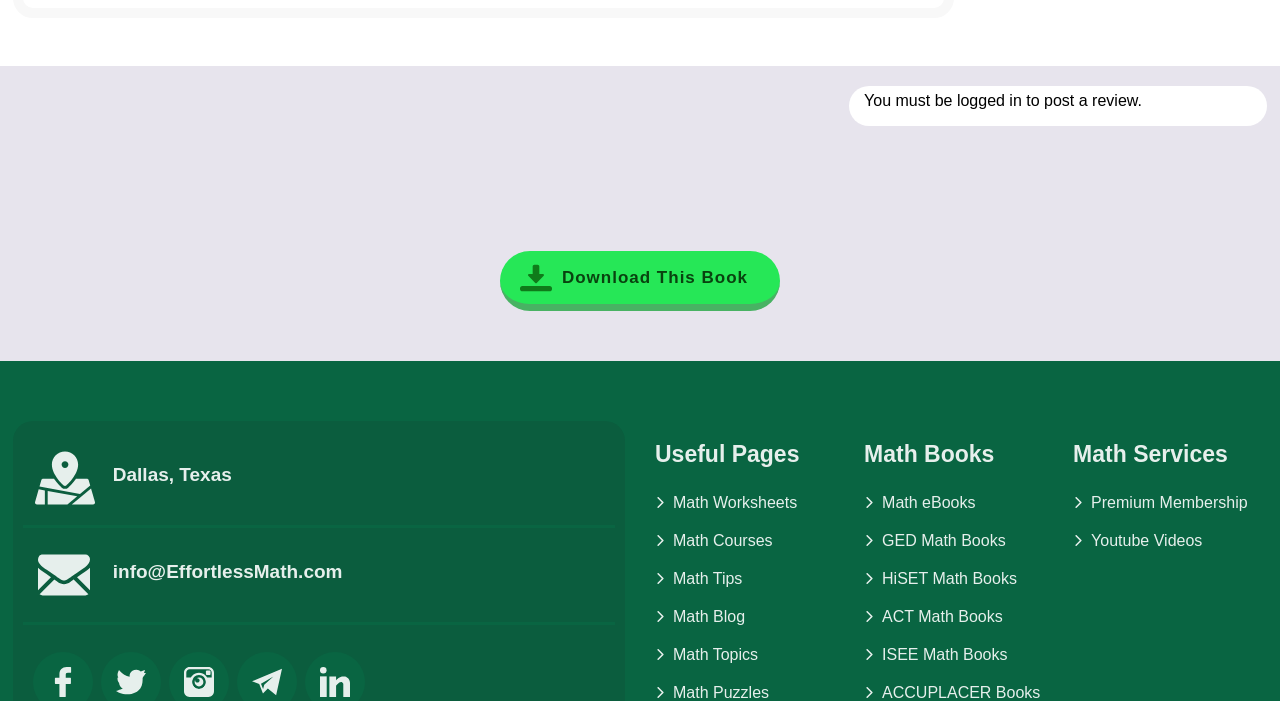What services are offered by this website?
Please answer the question with a detailed response using the information from the screenshot.

The webpage has a section dedicated to 'Math Services' with subcategories like 'Premium Membership' and 'Youtube Videos', indicating that the website offers various math-related services to its users.